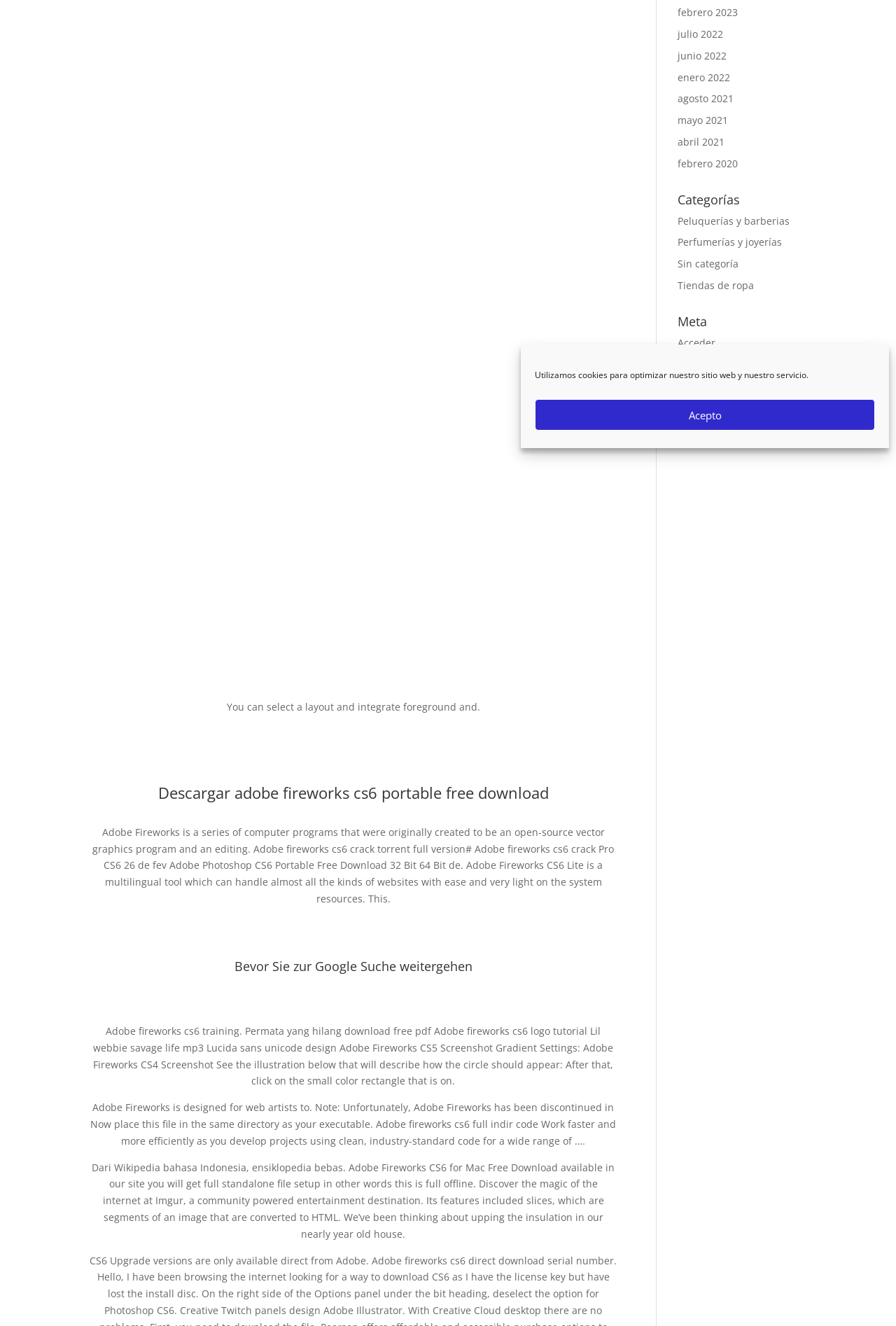Using the provided description junio 2022, find the bounding box coordinates for the UI element. Provide the coordinates in (top-left x, top-left y, bottom-right x, bottom-right y) format, ensuring all values are between 0 and 1.

[0.756, 0.037, 0.811, 0.047]